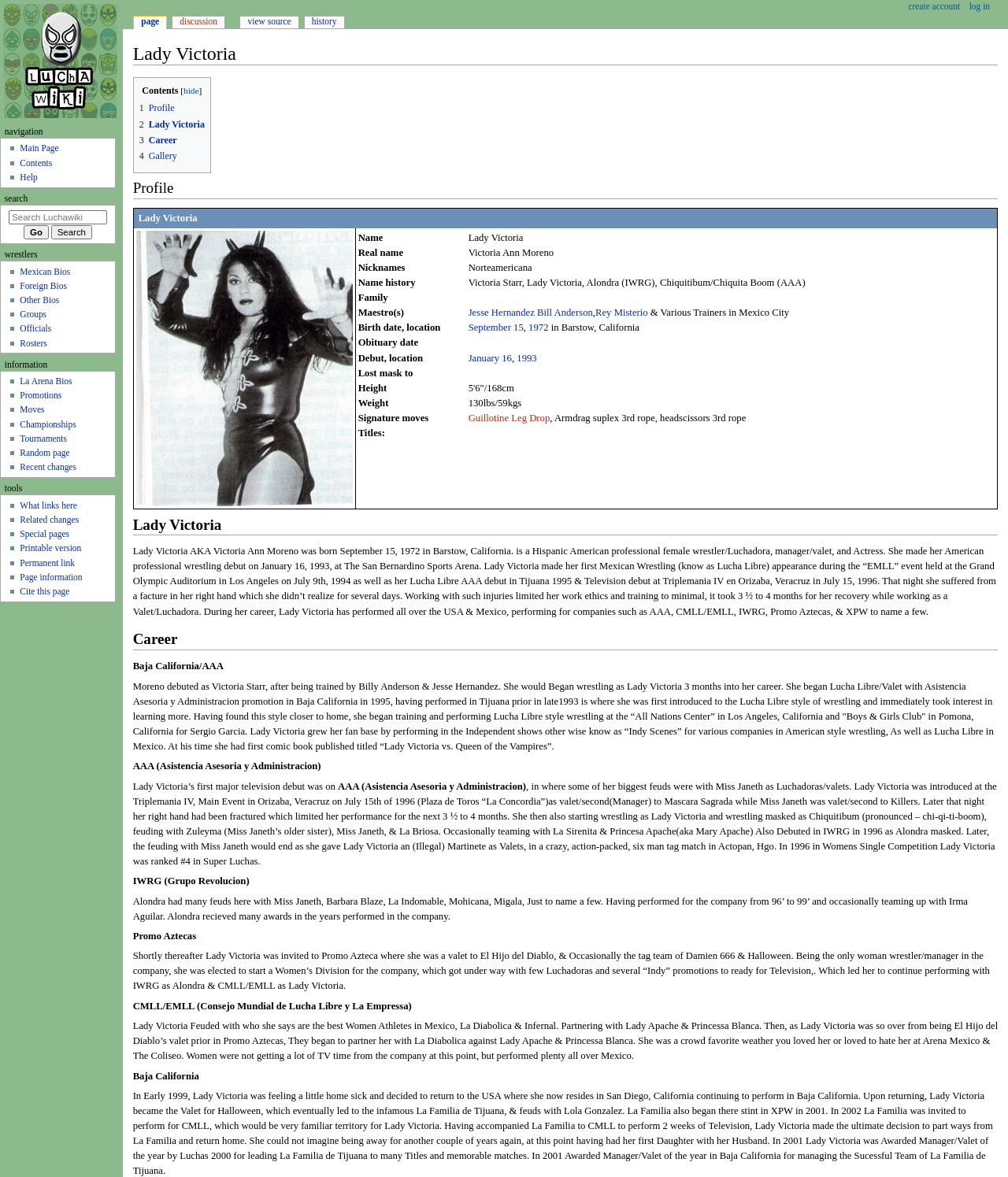Where did Lady Victoria make her American professional wrestling debut?
Look at the image and respond to the question as thoroughly as possible.

According to the text in the 'Lady Victoria' section, Lady Victoria made her American professional wrestling debut on January 16, 1993, at The San Bernardino Sports Arena.